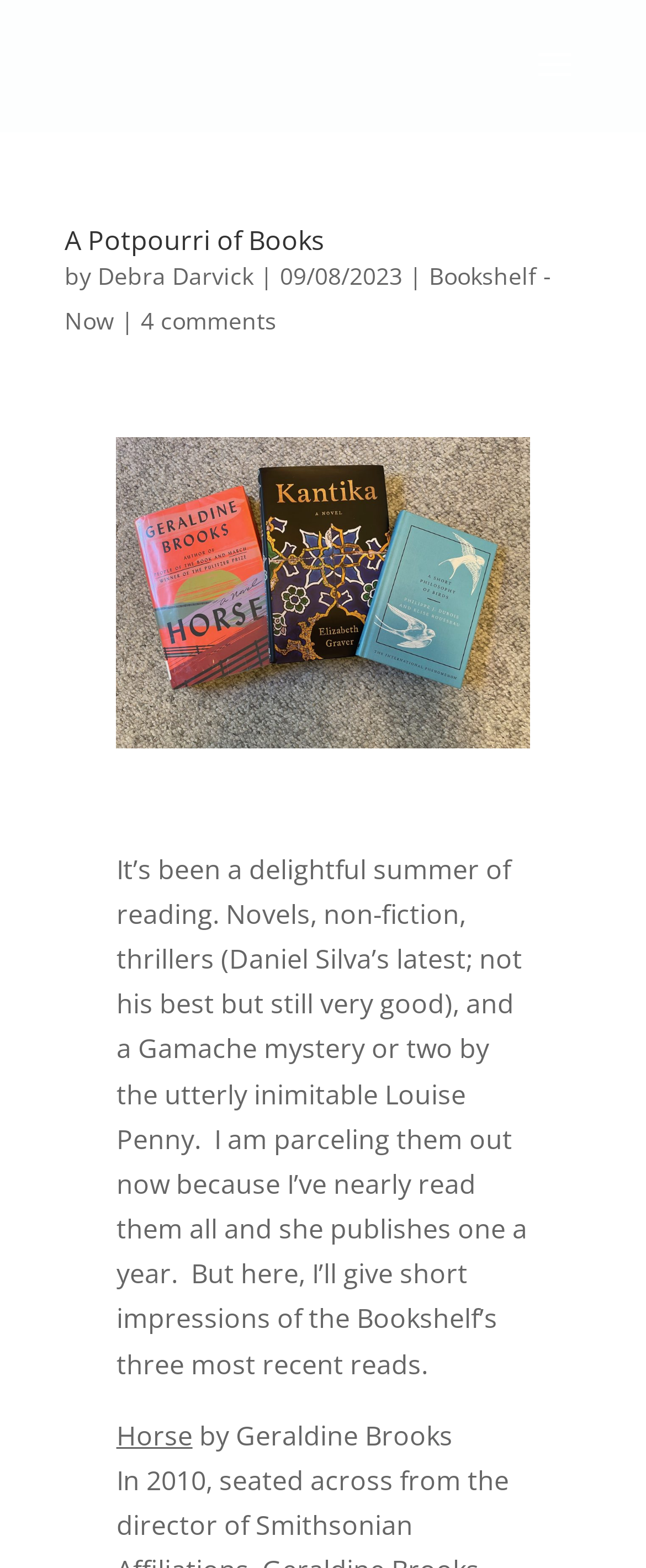Who wrote the latest article?
We need a detailed and meticulous answer to the question.

I determined the author of the latest article by looking at the text 'by Debra Darvick' which appears right after the title 'A Potpourri of Books'.